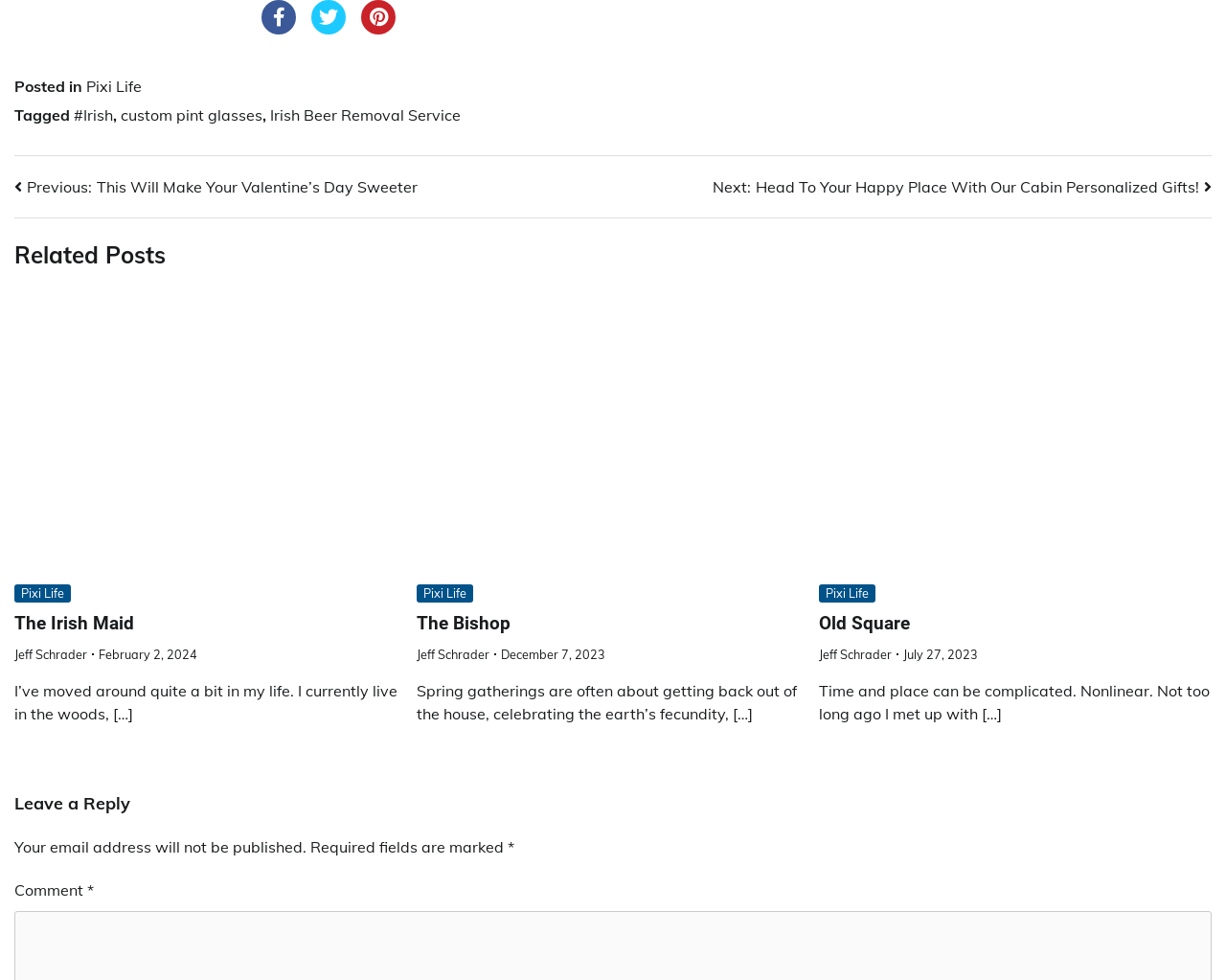Locate the bounding box coordinates of the element that should be clicked to execute the following instruction: "Click on the 'Next' link".

[0.581, 0.179, 0.988, 0.202]